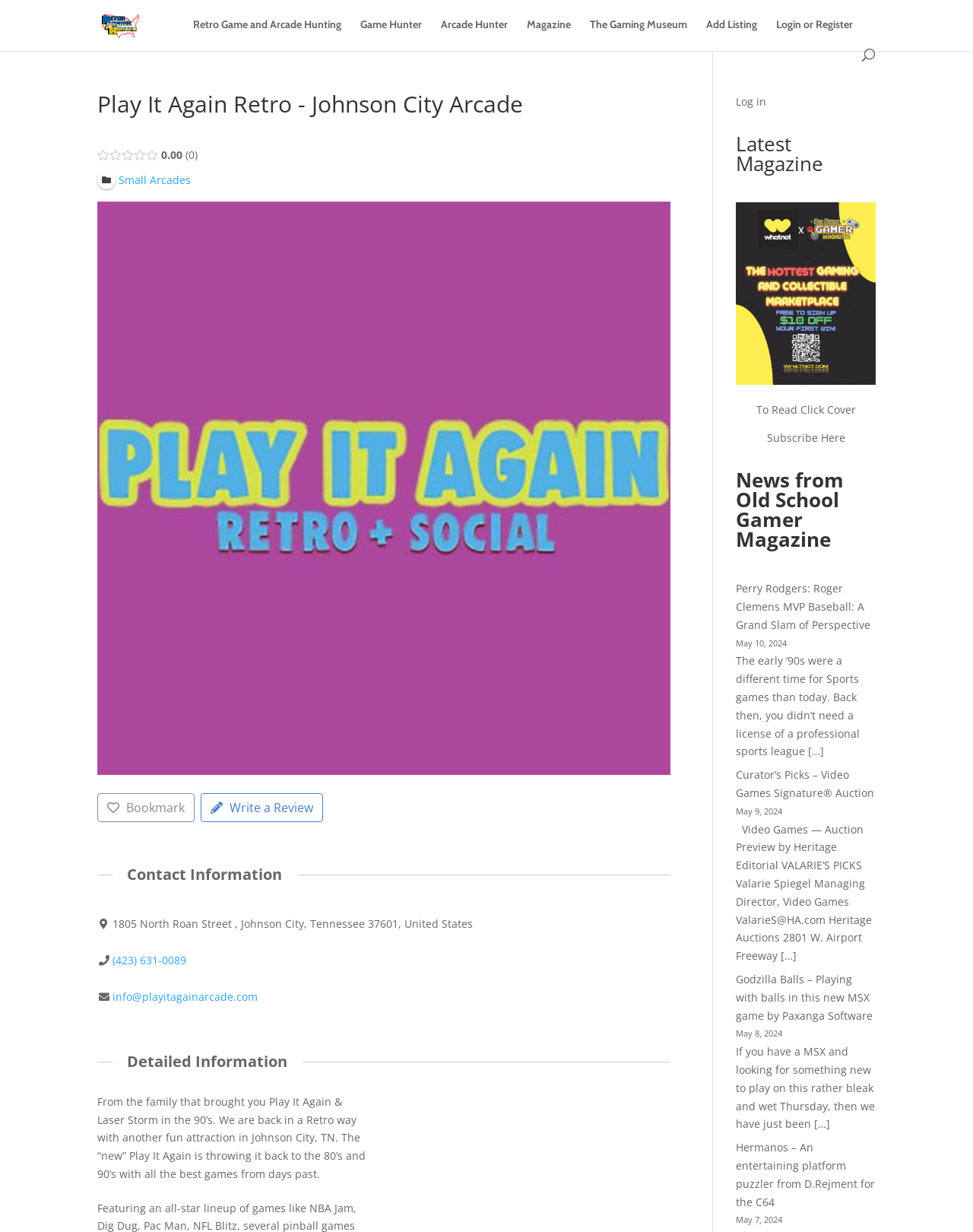Identify the bounding box coordinates for the element you need to click to achieve the following task: "Visit Retro Game and Arcade Hunting". Provide the bounding box coordinates as four float numbers between 0 and 1, in the form [left, top, right, bottom].

[0.198, 0.015, 0.351, 0.04]